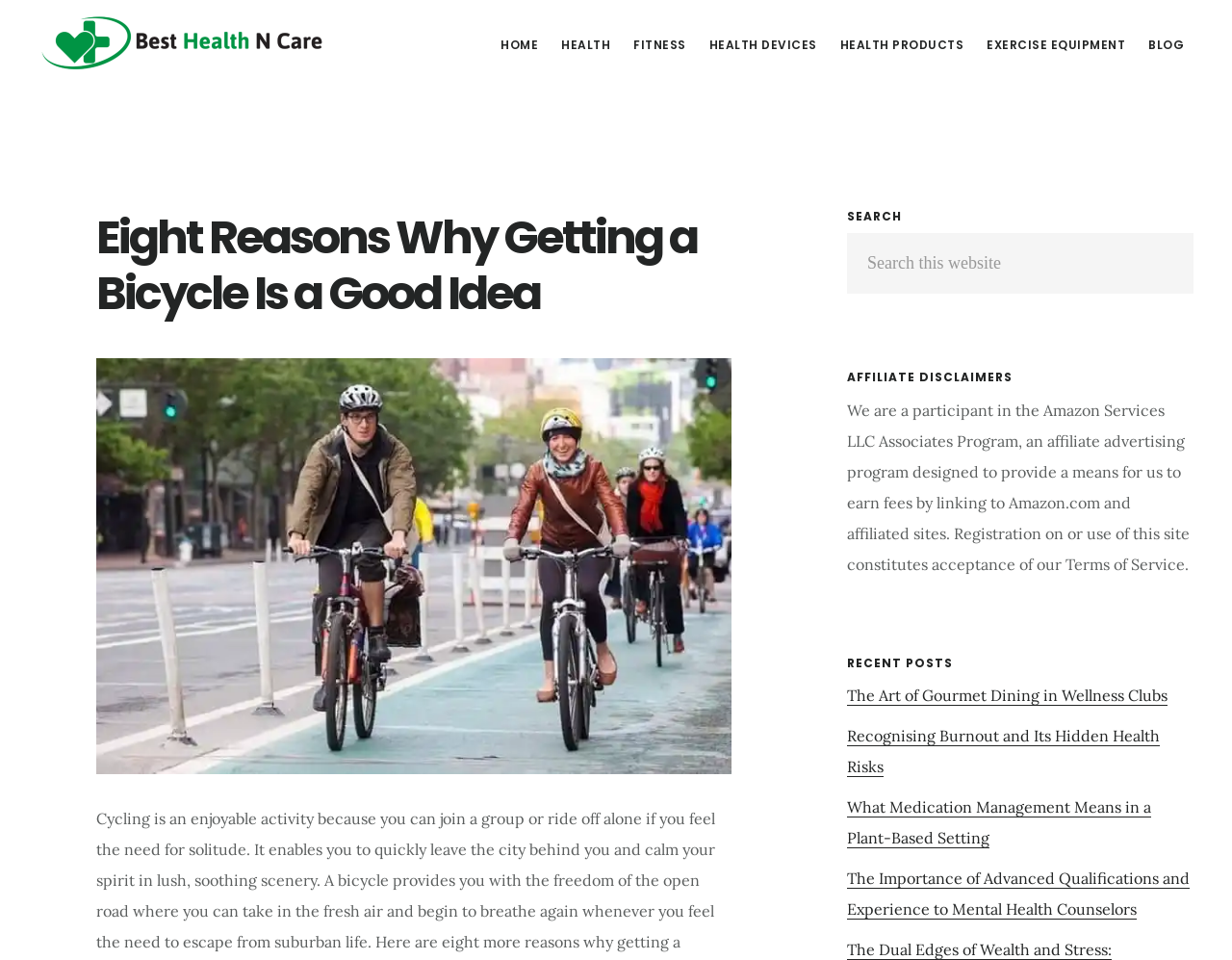Determine which piece of text is the heading of the webpage and provide it.

Eight Reasons Why Getting a Bicycle Is a Good Idea